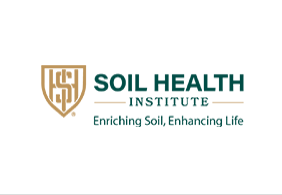Generate a complete and detailed caption for the image.

The image features the logo of the Soil Health Institute, prominently displaying the organization’s mission of "Enriching Soil, Enhancing Life." The design includes a stylized emblem above the text, incorporating earthy tones that reflect the institute's commitment to soil health and sustainability. This logo symbolizes the organization's dedication to improving soil quality and promoting sustainable agricultural practices. As a key player in the environmental and agricultural sectors, the Soil Health Institute aims to educate and facilitate initiatives for better soil management, ultimately contributing to enhanced ecological and agricultural outcomes.